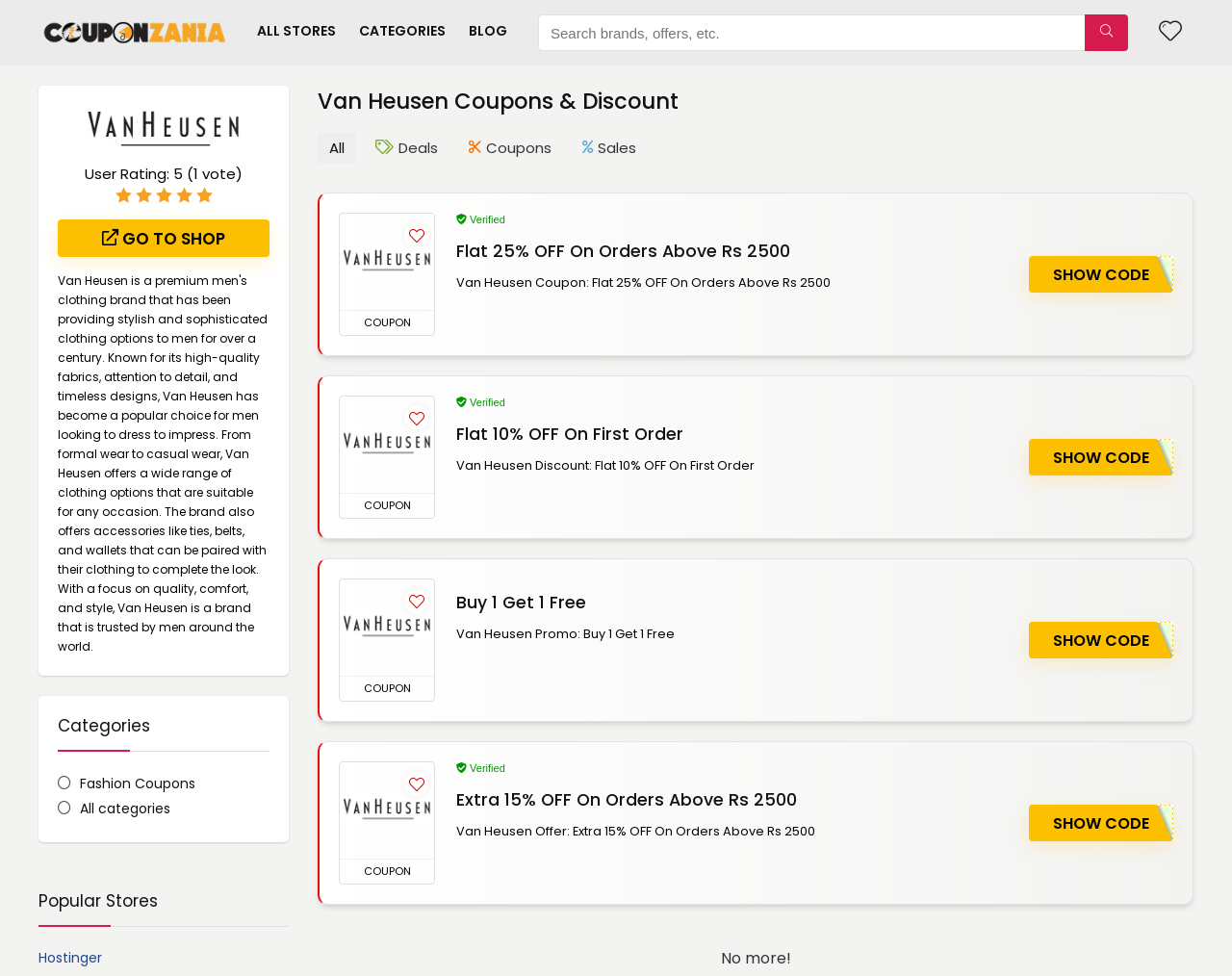What is the text on the button next to the search textbox?
Please utilize the information in the image to give a detailed response to the question.

I found the text on the button next to the search textbox by looking at the button element with the text 'Search brands, offers, etc.'. This button is located adjacent to the search textbox.